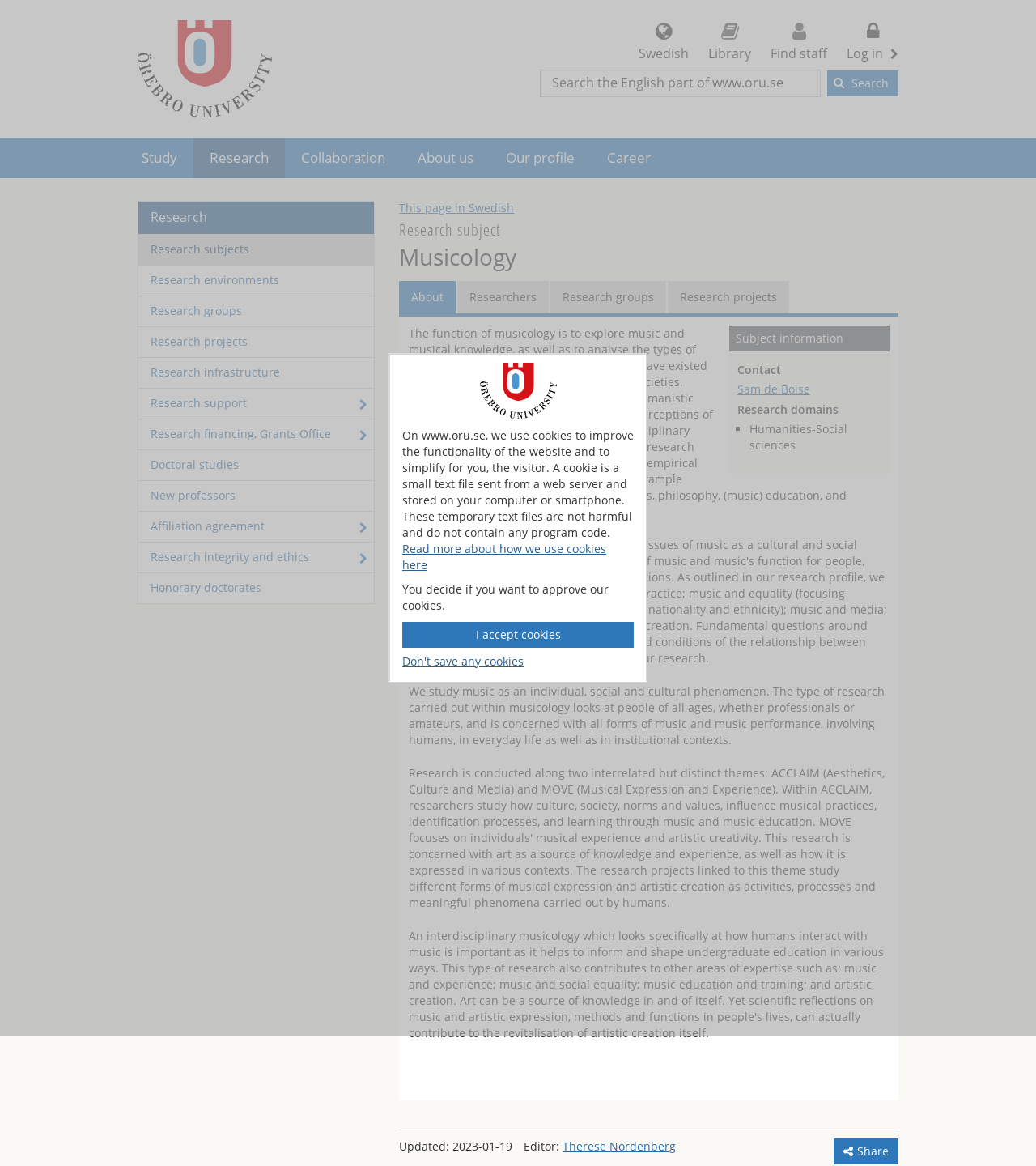Please locate the bounding box coordinates for the element that should be clicked to achieve the following instruction: "Go to the Research page". Ensure the coordinates are given as four float numbers between 0 and 1, i.e., [left, top, right, bottom].

[0.187, 0.118, 0.275, 0.153]